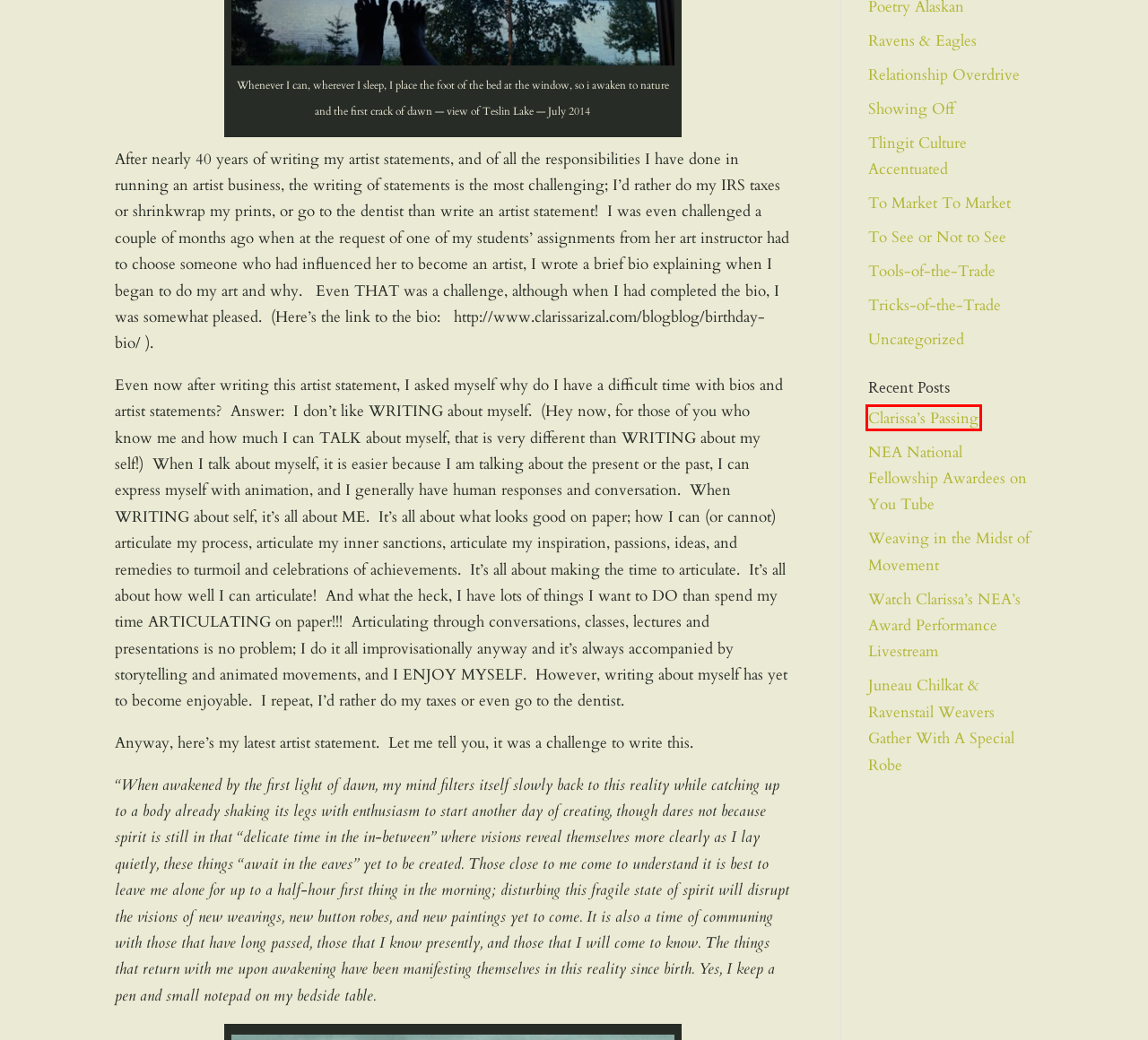You are provided with a screenshot of a webpage that includes a red rectangle bounding box. Please choose the most appropriate webpage description that matches the new webpage after clicking the element within the red bounding box. Here are the candidates:
A. To Market To Market | Clarissa Rizal Blog
B. Tricks-of-the-Trade | Clarissa Rizal Blog
C. Clarissa’s Passing | Clarissa Rizal Blog
D. Ravens & Eagles | Clarissa Rizal Blog
E. Juneau Chilkat & Ravenstail Weavers Gather With A Special Robe | Clarissa Rizal Blog
F. To See or Not to See | Clarissa Rizal Blog
G. Relationship Overdrive | Clarissa Rizal Blog
H. Weaving in the Midst of Movement | Clarissa Rizal Blog

C